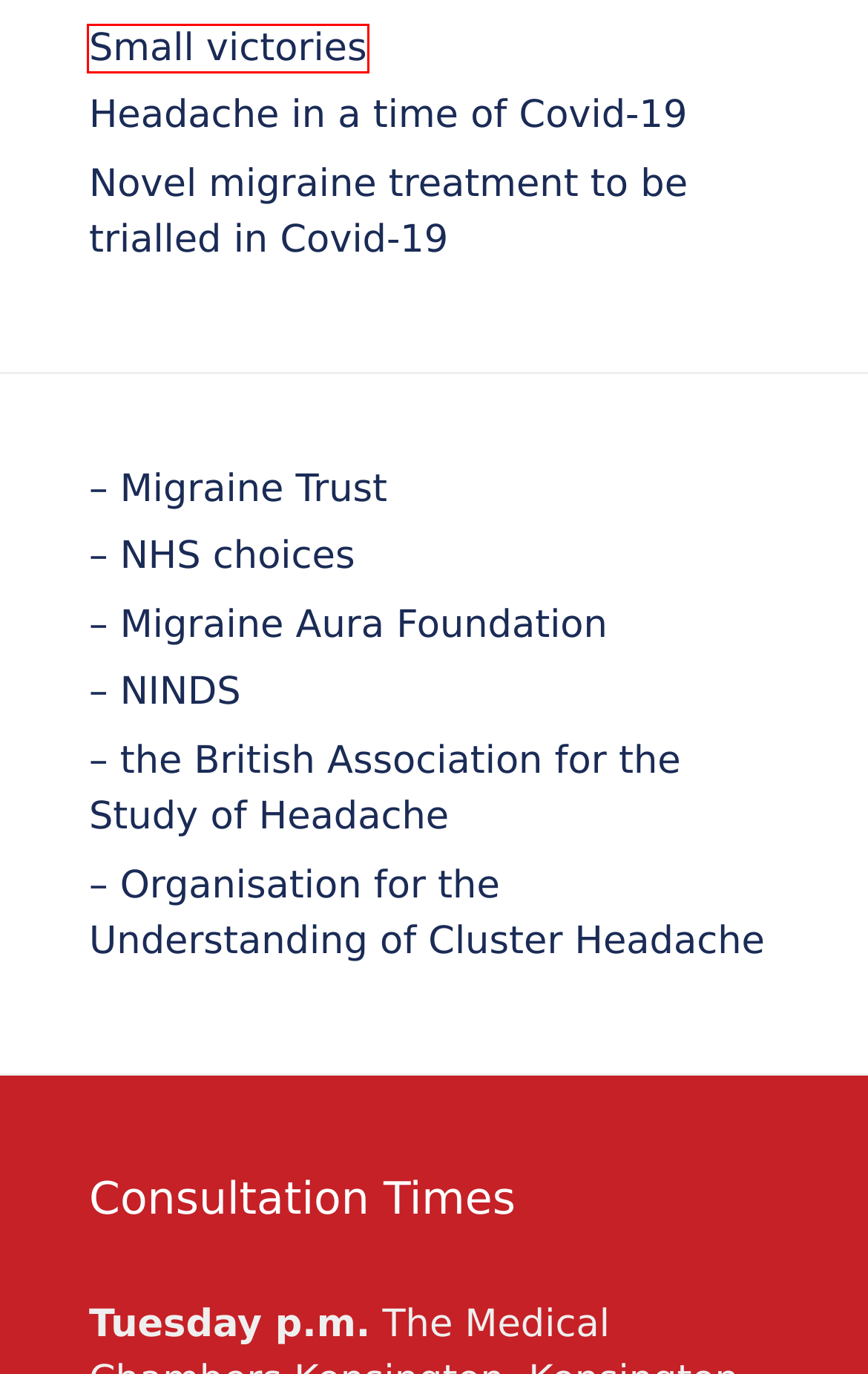Inspect the screenshot of a webpage with a red rectangle bounding box. Identify the webpage description that best corresponds to the new webpage after clicking the element inside the bounding box. Here are the candidates:
A. OUCH(UK) - The Cluster Headache Charity | Support for Sufferers & their Families
B. Visual snow - how it started... - London Headache Centre
C. Migraine | National Institute of Neurological Disorders and Stroke
D. Small victories - London Headache Centre
E. Headache in a time of Covid-19 - London Headache Centre
F. Headache Blog Archives - London Headache Centre
G. Novel migraine treatment to be trialled in Covid-19 - London Headache Centre
H. CGRP and migraine 3: mAbs 2019 - London Headache Centre

D